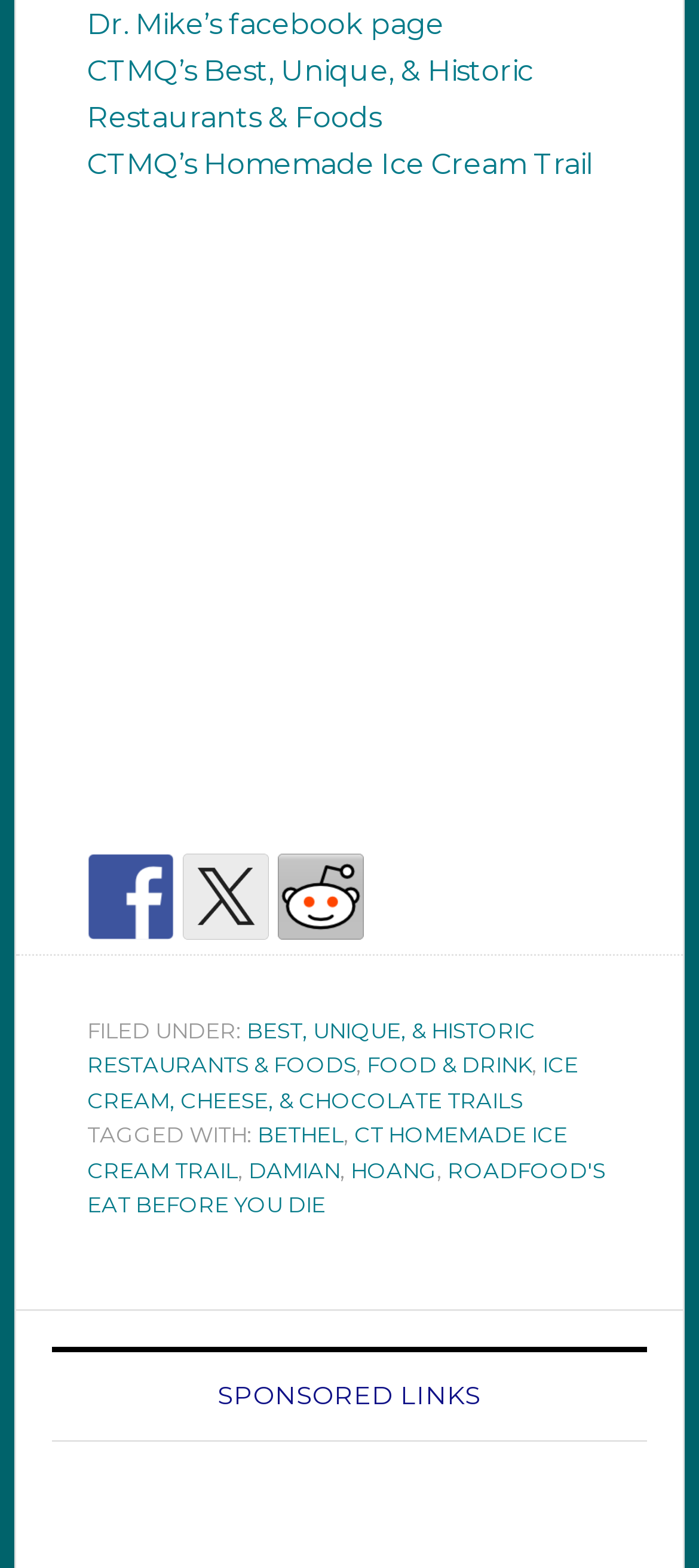Show the bounding box coordinates of the region that should be clicked to follow the instruction: "View sponsored links."

[0.074, 0.859, 0.926, 0.919]